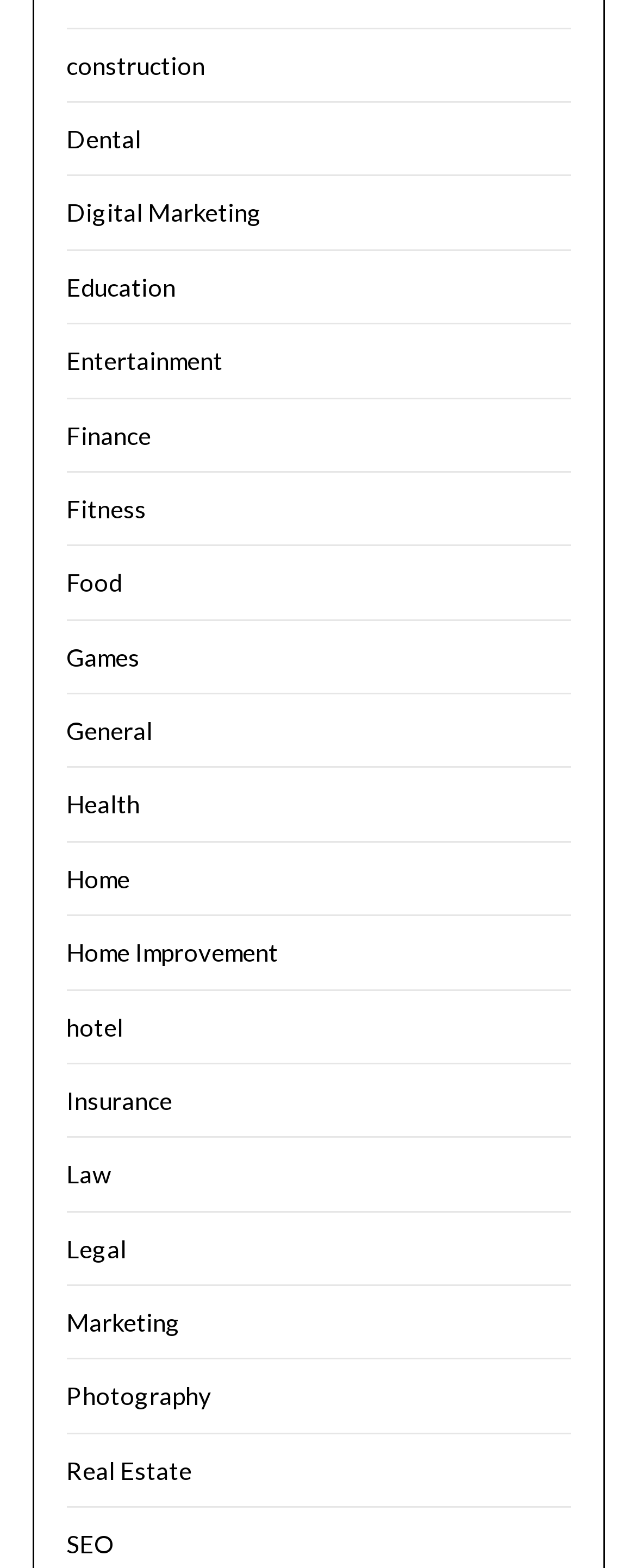How many categories start with the letter 'H'? Using the information from the screenshot, answer with a single word or phrase.

2